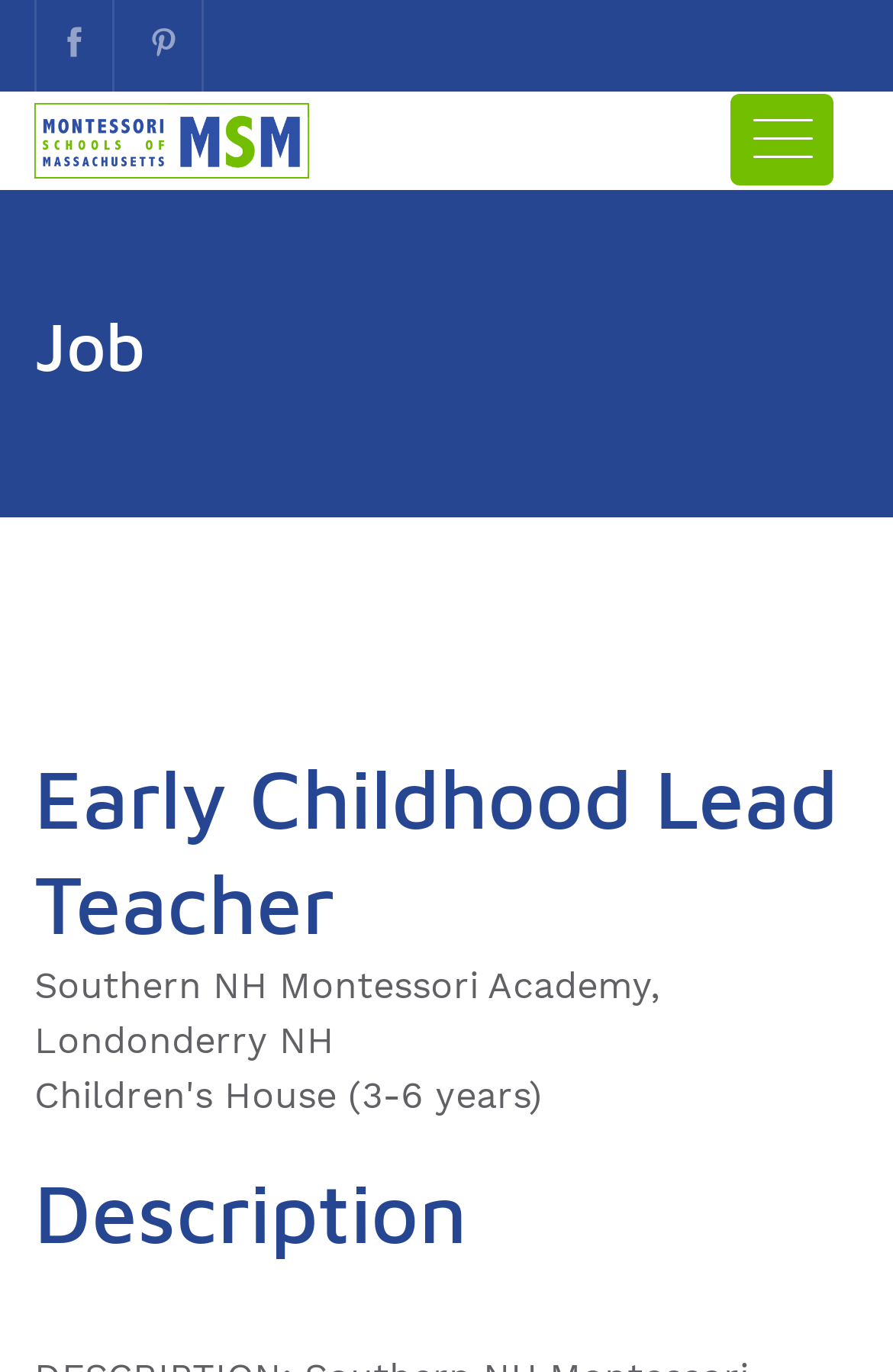Find the headline of the webpage and generate its text content.

Early Childhood Lead Teacher